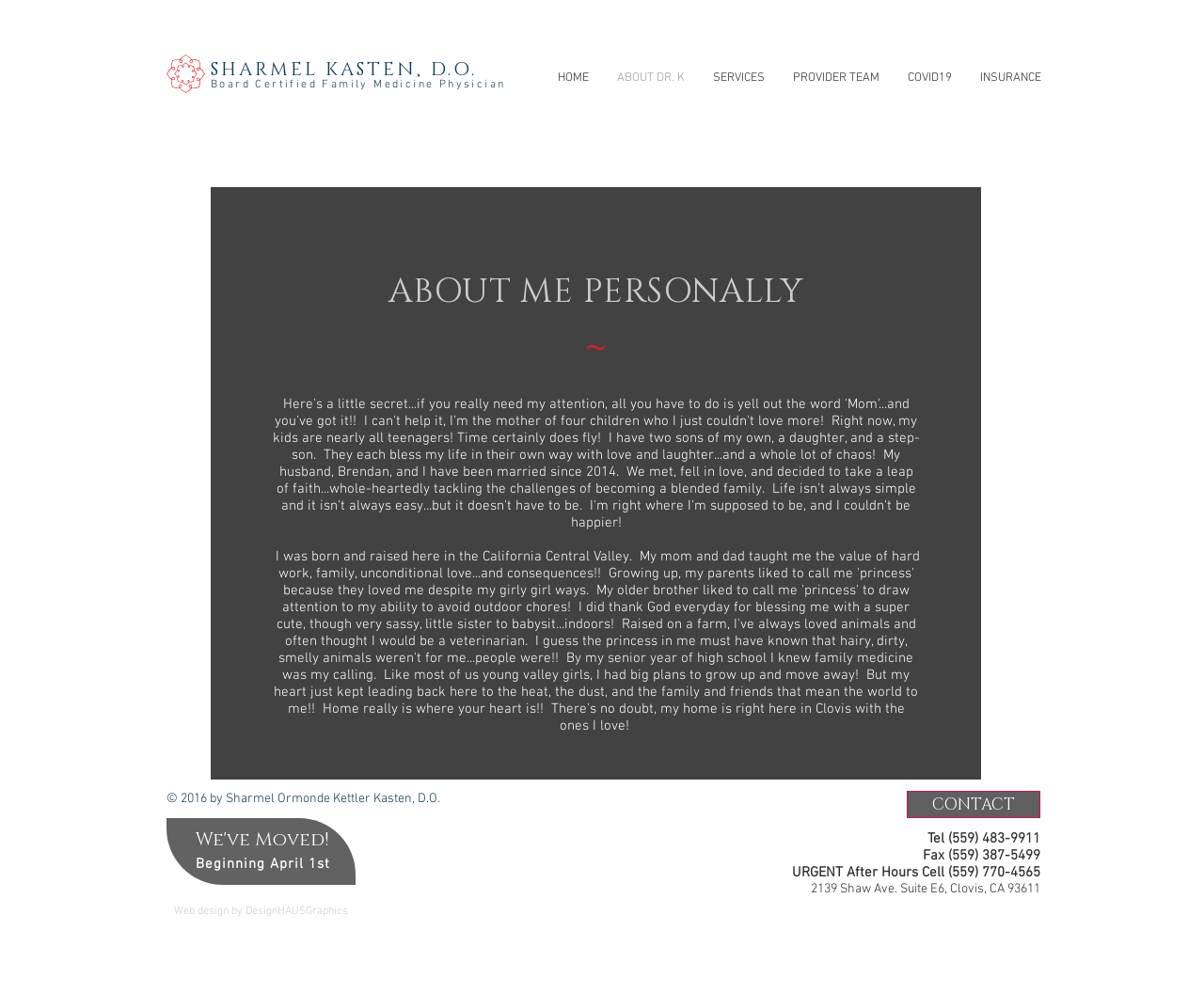Extract the main title from the webpage.

SHARMEL KASTEN, D.O.